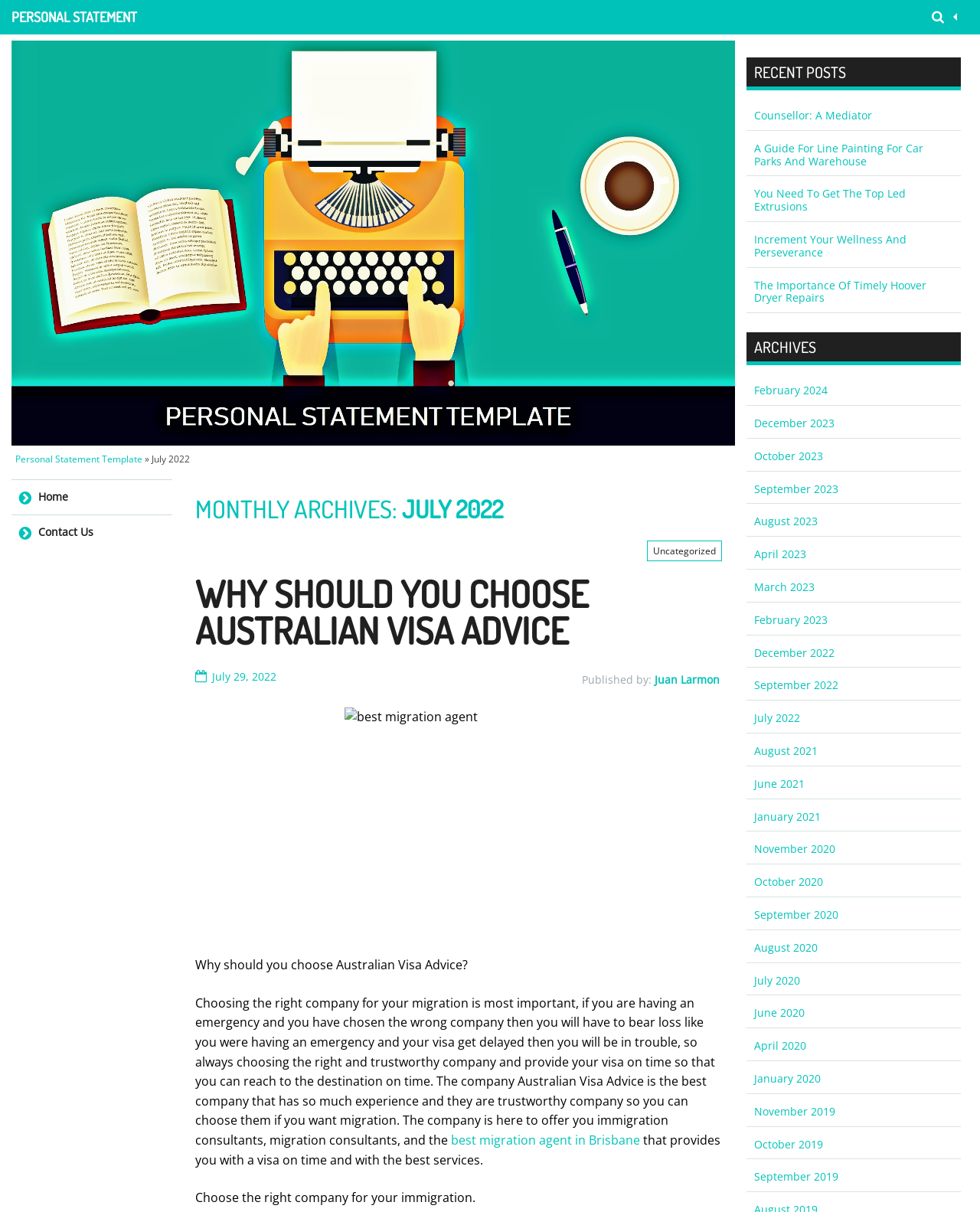Please locate the bounding box coordinates of the element that should be clicked to complete the given instruction: "Click on the 'PERSONAL STATEMENT TEMPLATE' link".

[0.012, 0.0, 0.19, 0.028]